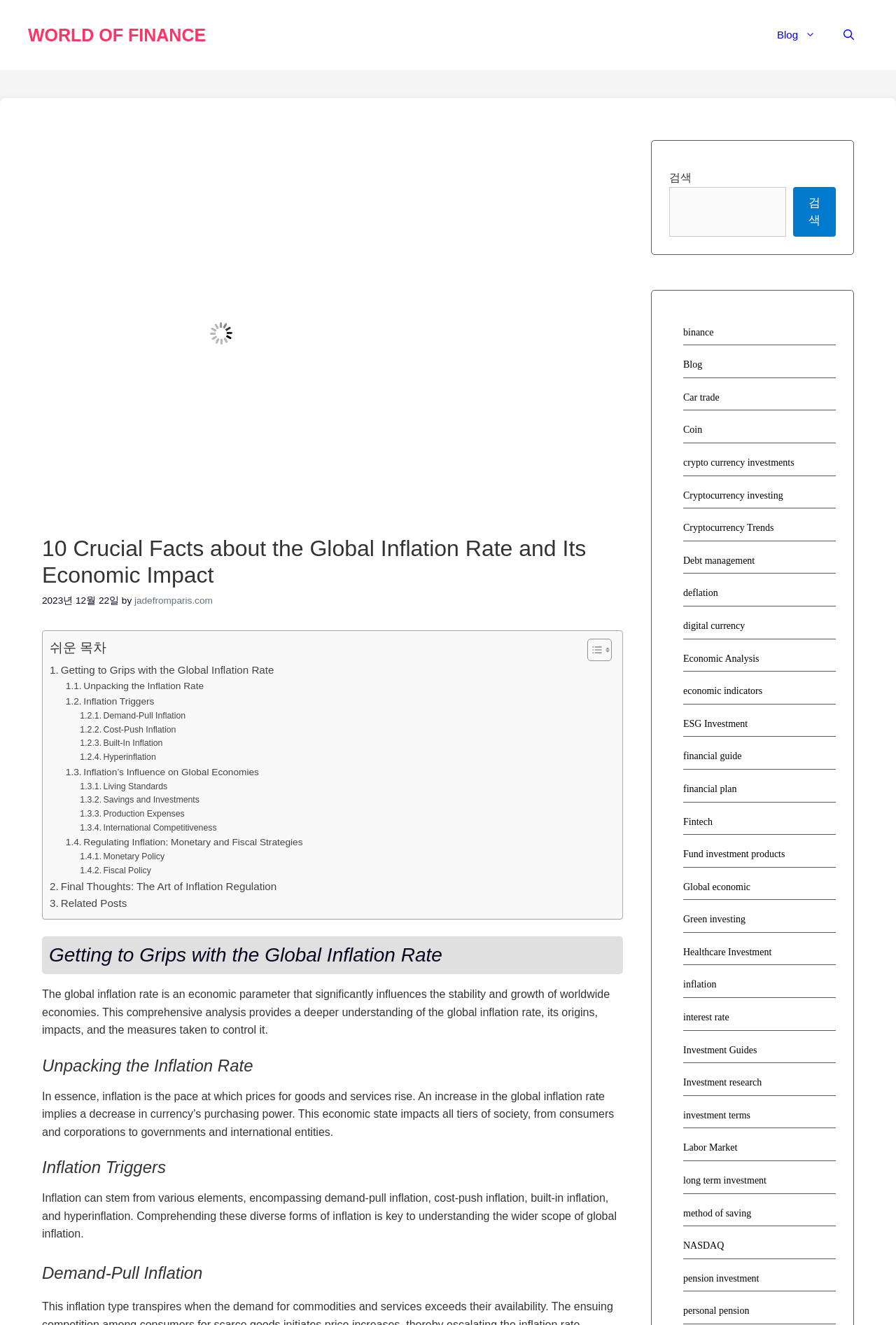Please identify the bounding box coordinates of the area I need to click to accomplish the following instruction: "Go to HOME AFFAIRS page".

None